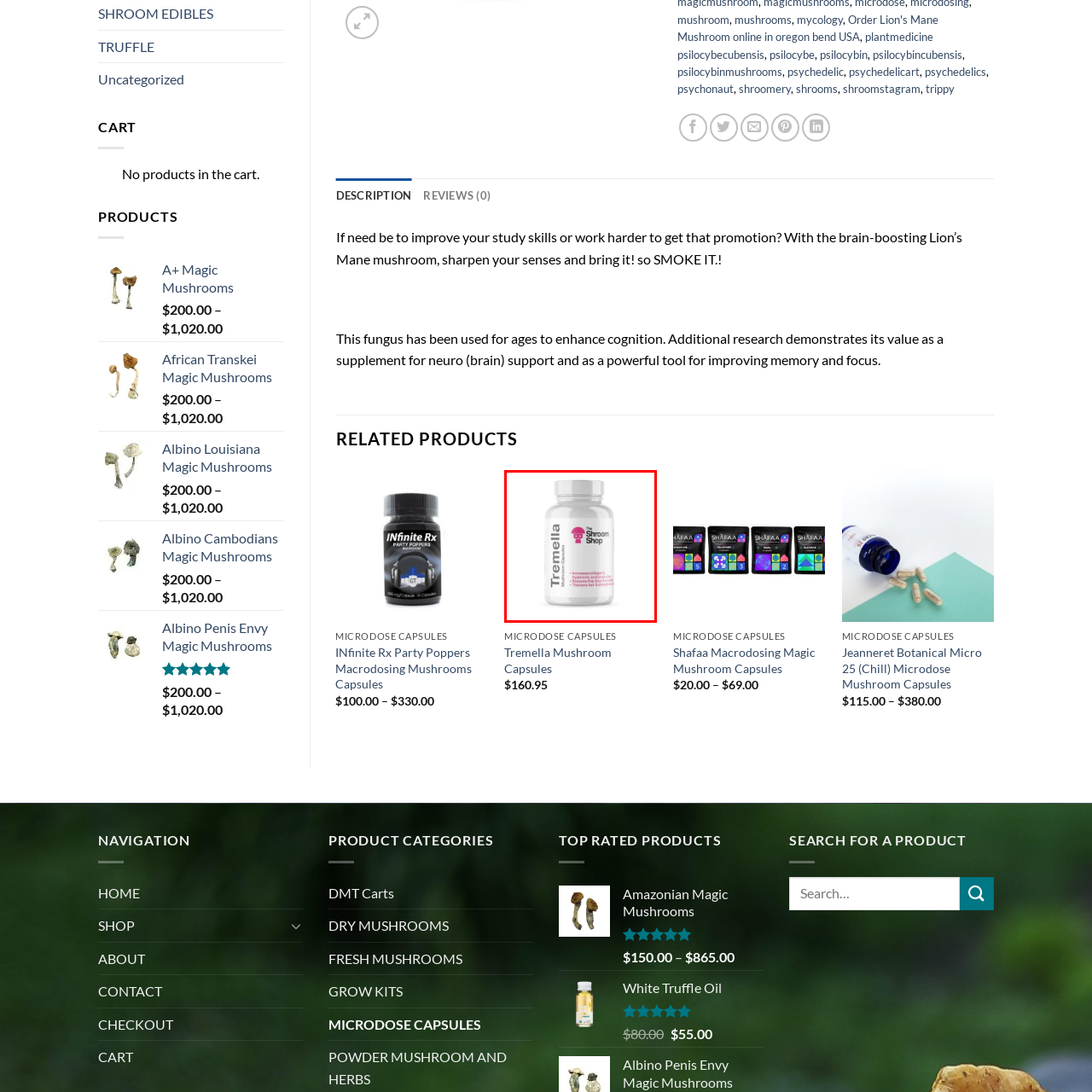Please concentrate on the part of the image enclosed by the red bounding box and answer the following question in detail using the information visible: What is the color of the mushroom icon?

The sophisticated branding of the product features a stylized pink mushroom icon, which reflects a modern approach to wellness and aligns with current trends in natural supplements.